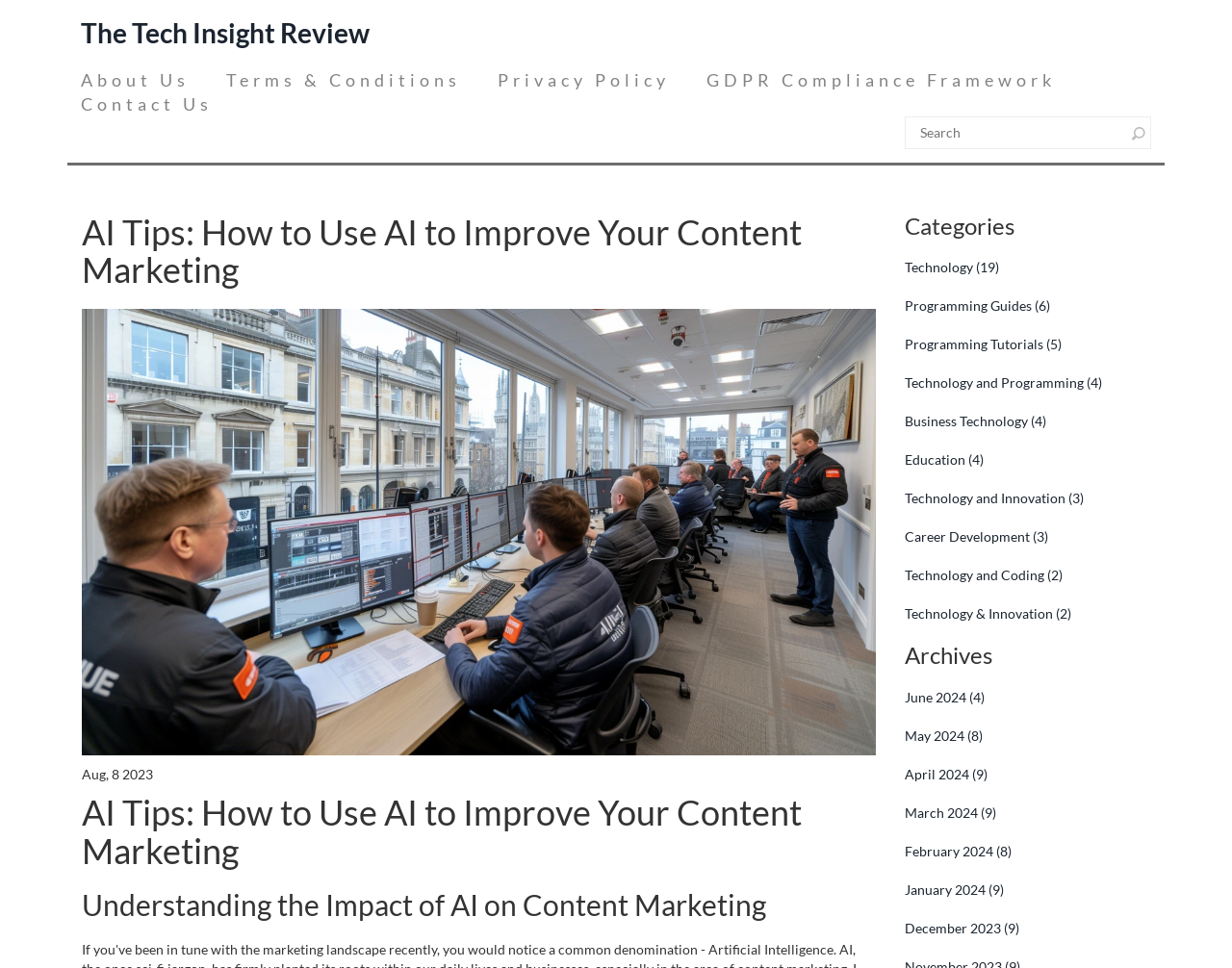Please provide the bounding box coordinates for the element that needs to be clicked to perform the instruction: "Search for content". The coordinates must consist of four float numbers between 0 and 1, formatted as [left, top, right, bottom].

[0.735, 0.121, 0.893, 0.153]